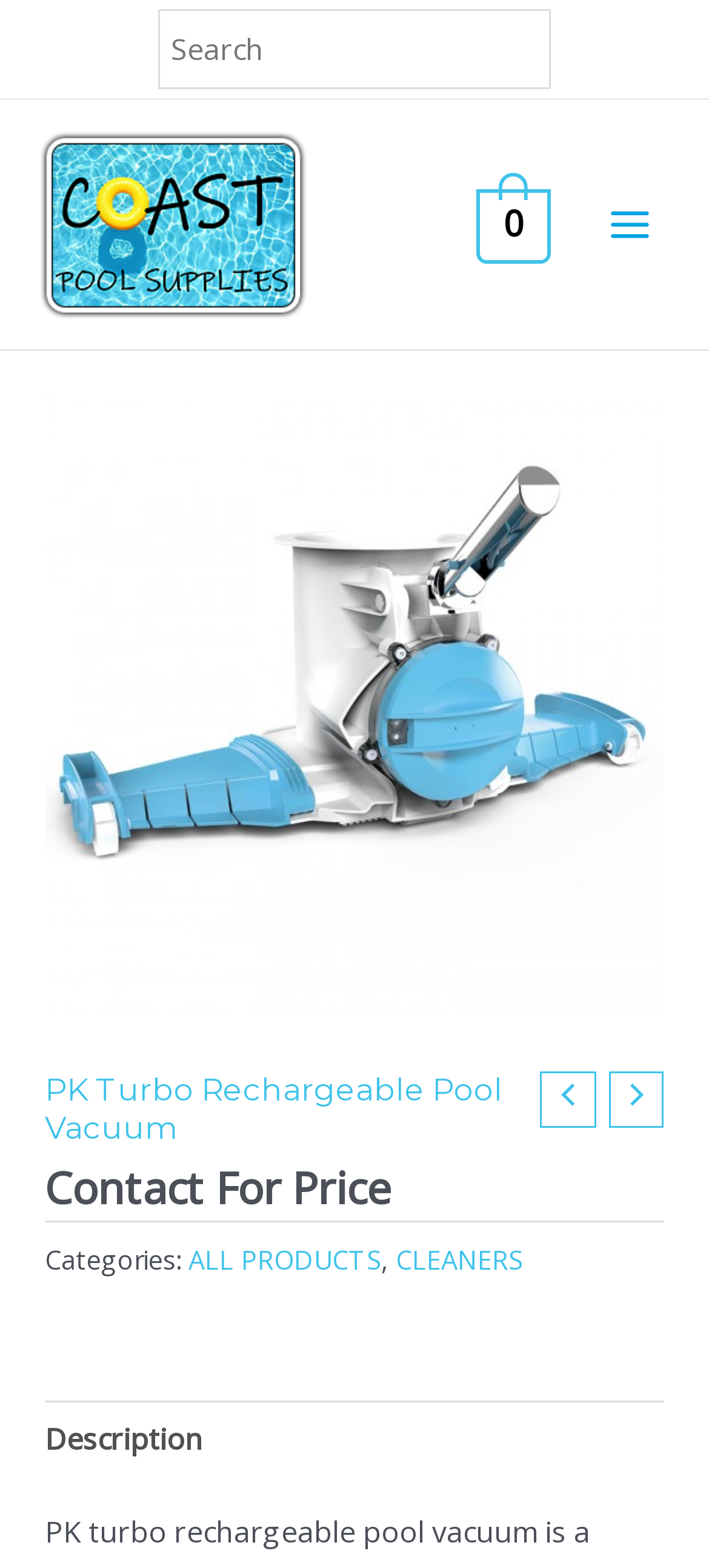Find and extract the text of the primary heading on the webpage.

PK Turbo Rechargeable Pool Vacuum